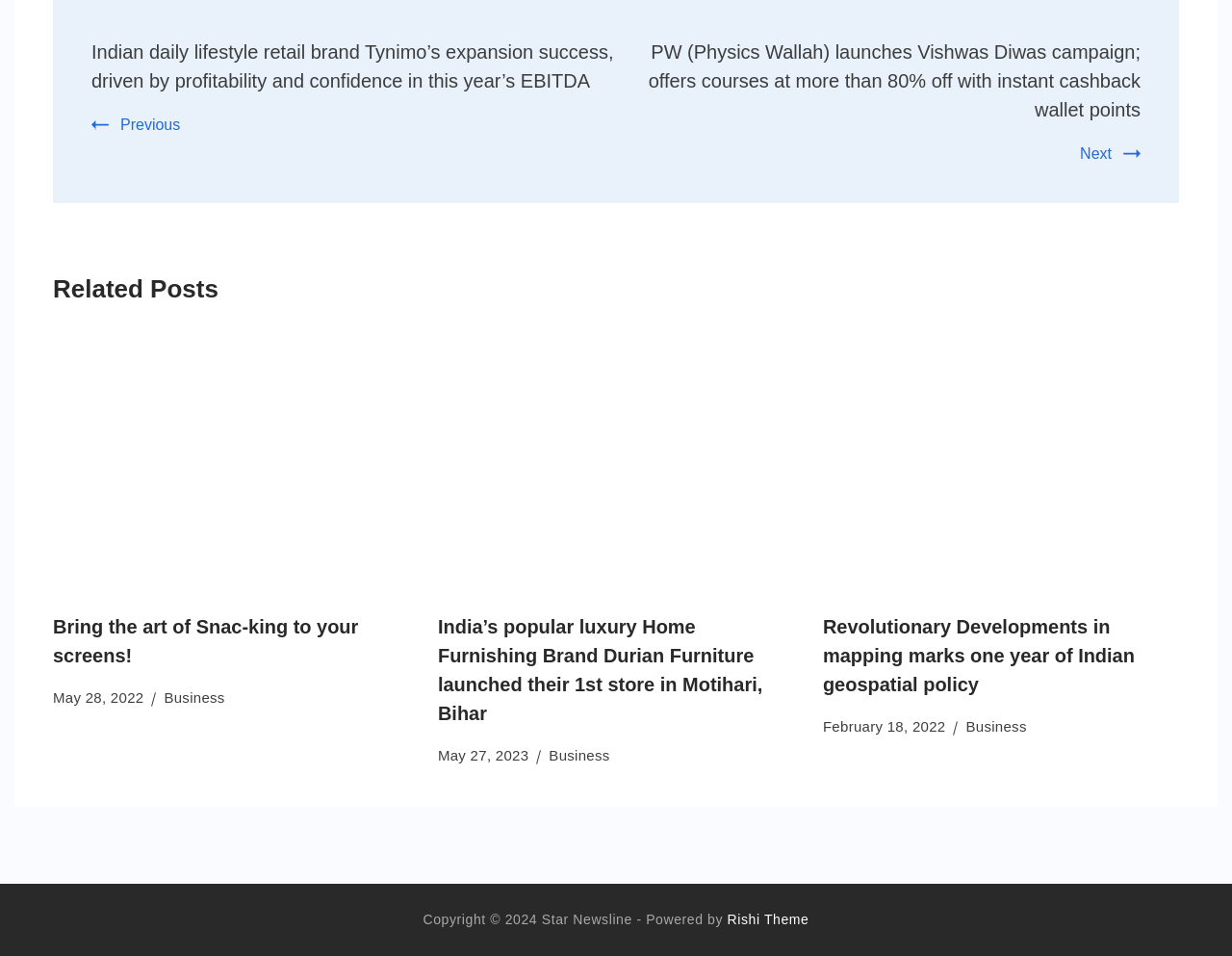Determine the bounding box coordinates of the region that needs to be clicked to achieve the task: "Go to previous page".

[0.074, 0.122, 0.146, 0.139]